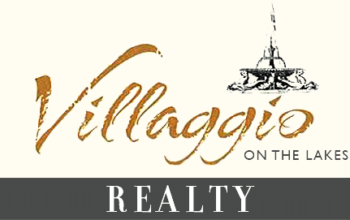What type of properties does Villaggio on the Lakes Realty focus on?
Please answer the question with a detailed response using the information from the screenshot.

According to the caption, Villaggio on the Lakes Realty focuses on apartment and condo rentals in a beautiful community, which is reflected in their branding and logo.